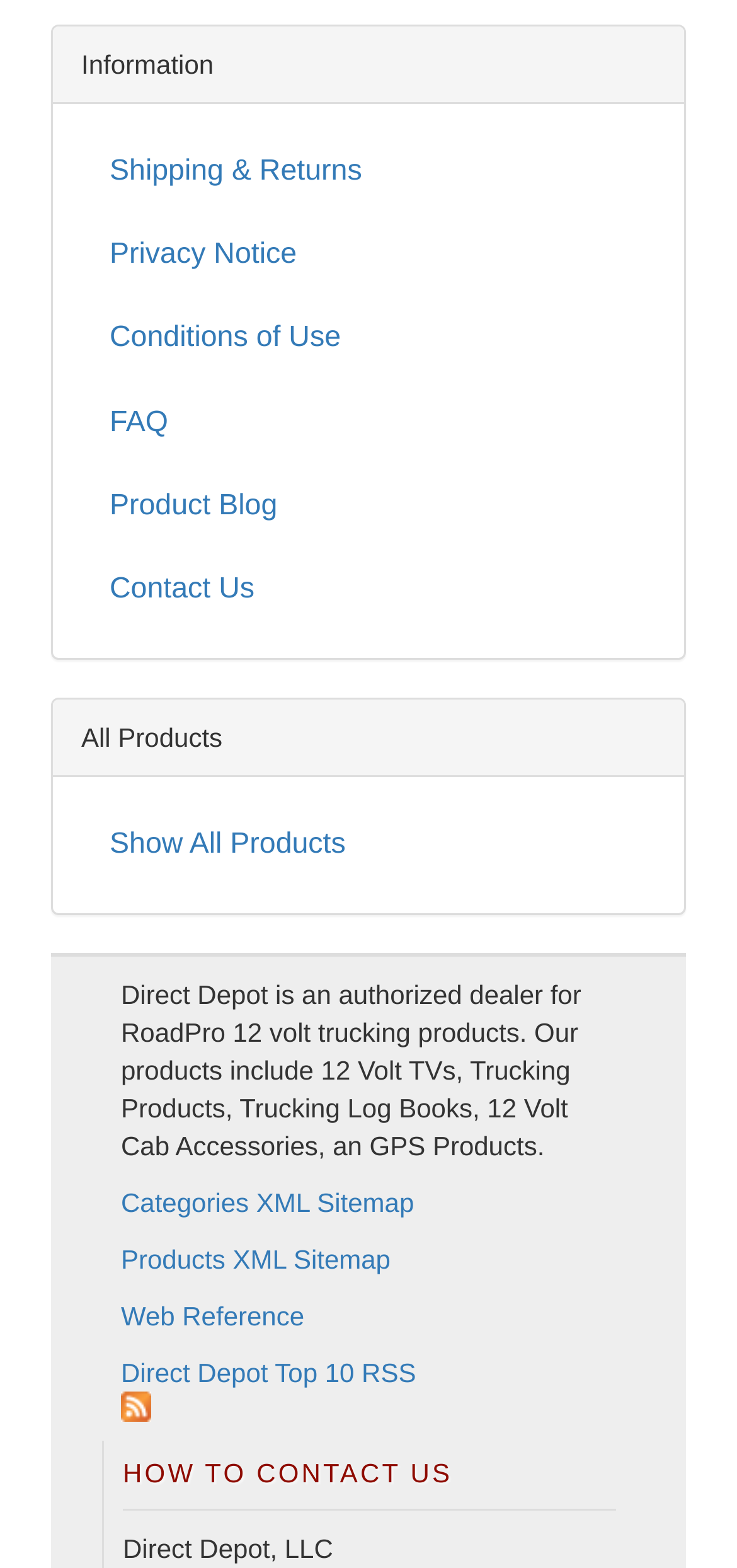Given the description of the UI element: "Direct Depot Top 10 RSS", predict the bounding box coordinates in the form of [left, top, right, bottom], with each value being a float between 0 and 1.

[0.164, 0.866, 0.836, 0.907]